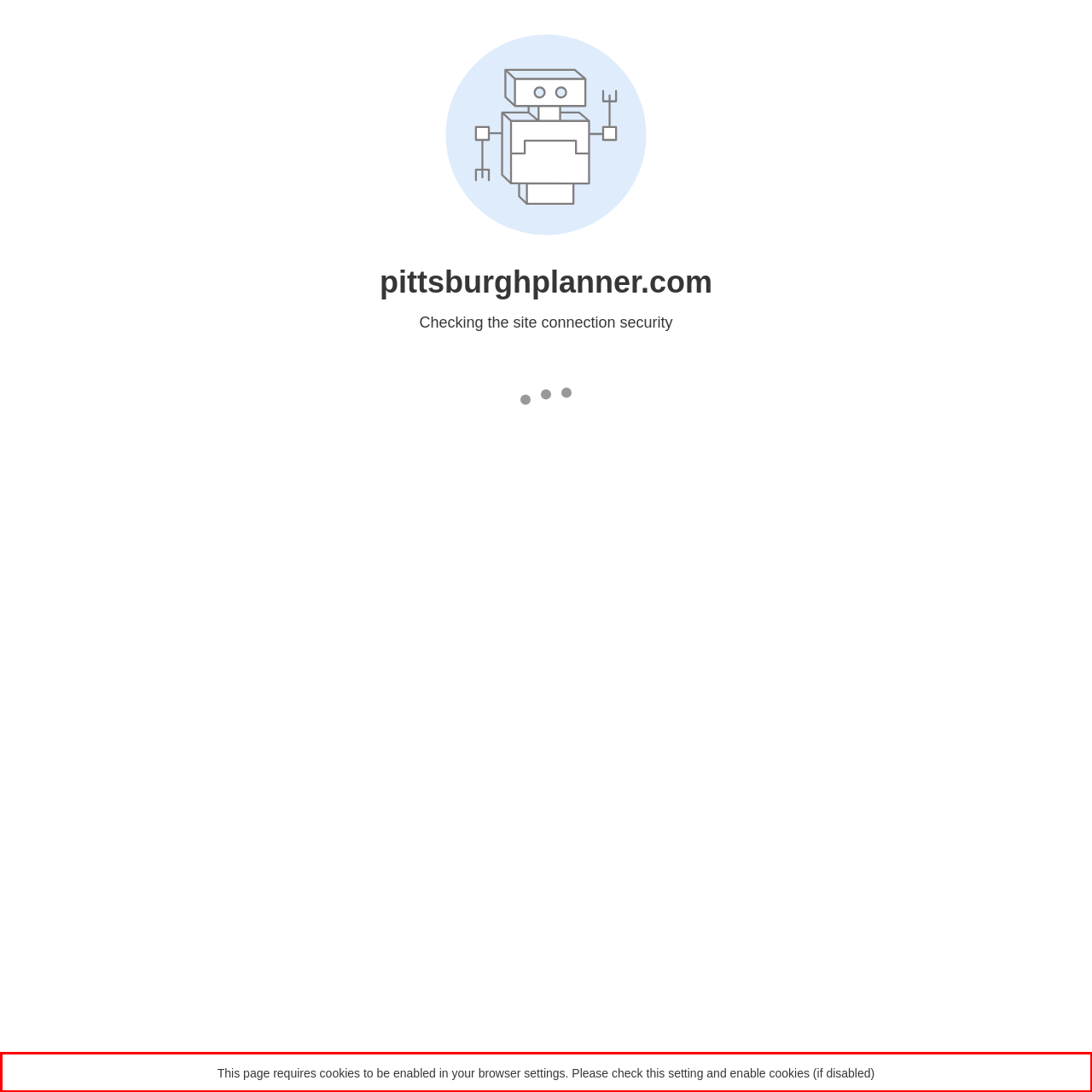Analyze the screenshot of the webpage and extract the text from the UI element that is inside the red bounding box.

This page requires cookies to be enabled in your browser settings. Please check this setting and enable cookies (if disabled)